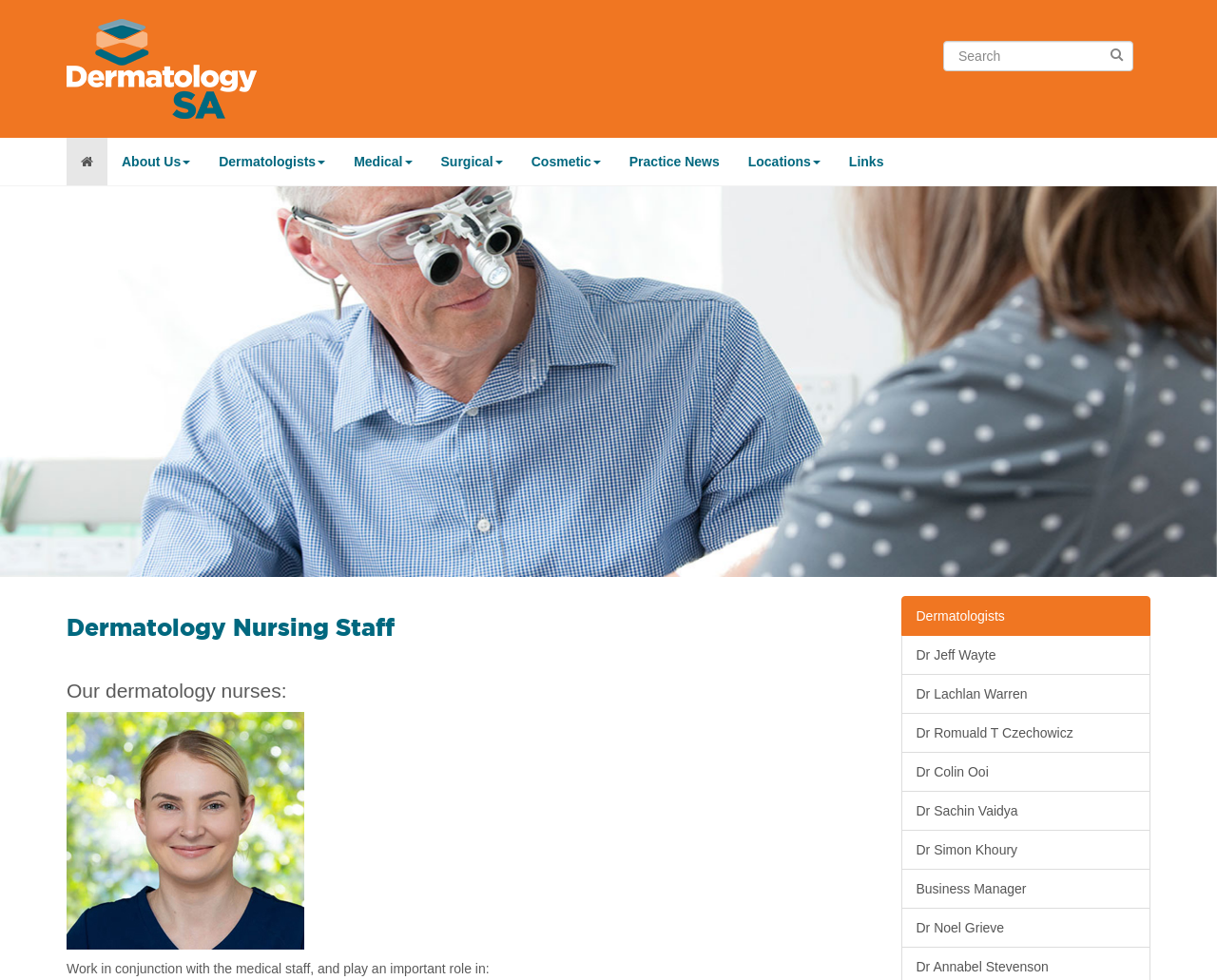How many dermatologists are listed on the webpage?
Use the screenshot to answer the question with a single word or phrase.

7